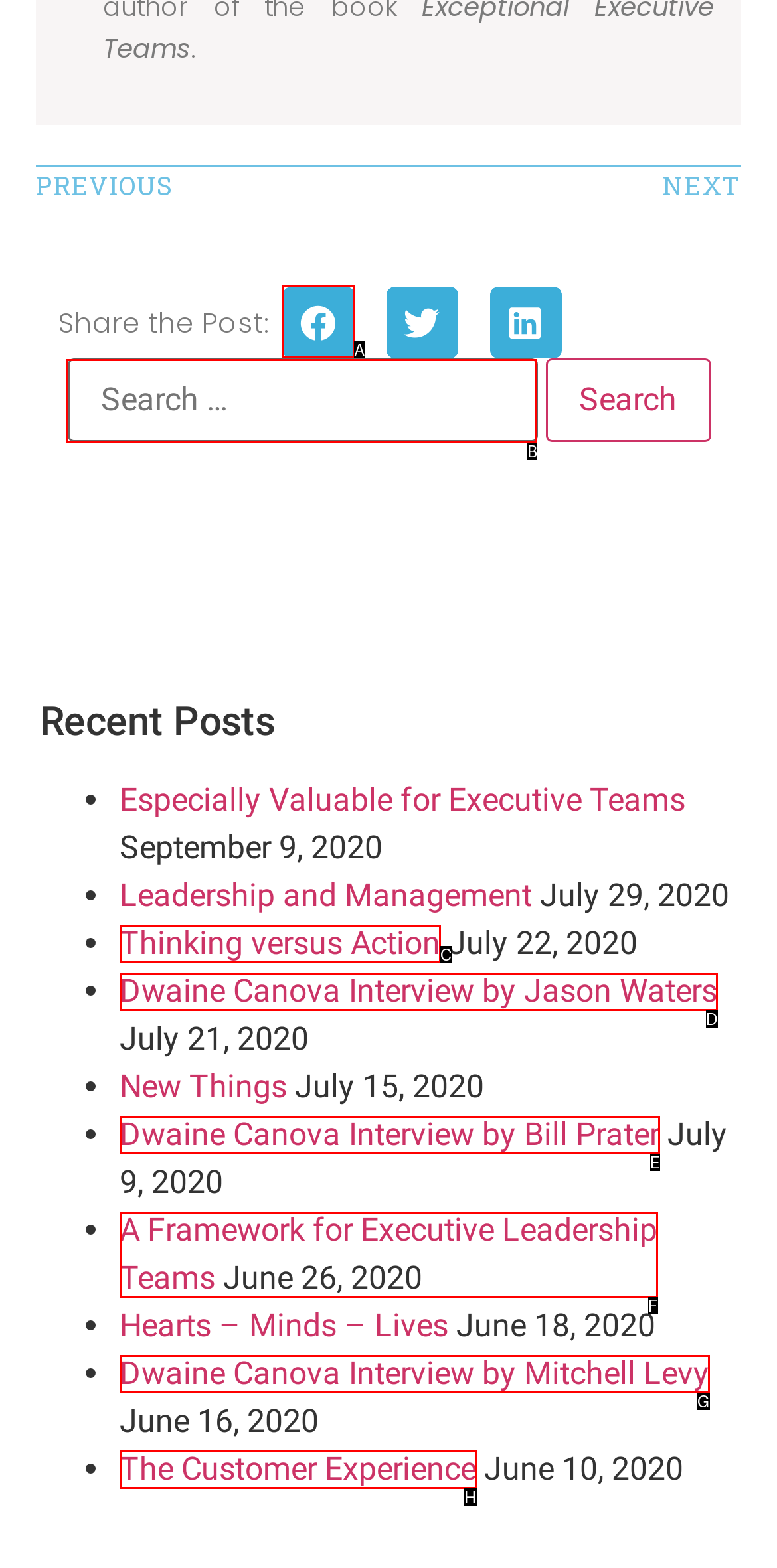Select the letter of the option that corresponds to: aria-label="Share on facebook"
Provide the letter from the given options.

A